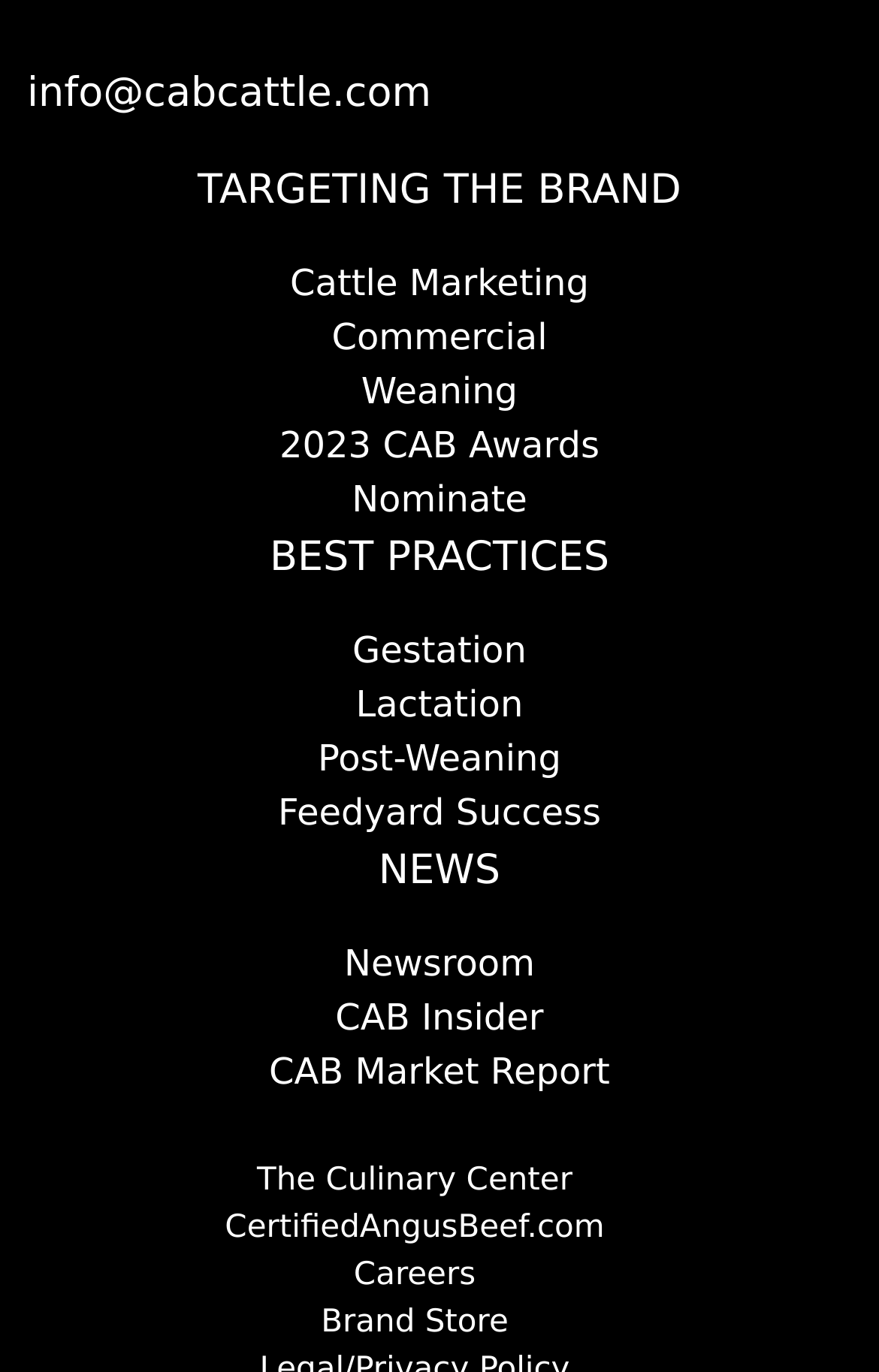What is the category of 'Weaning'? Please answer the question using a single word or phrase based on the image.

Commercial